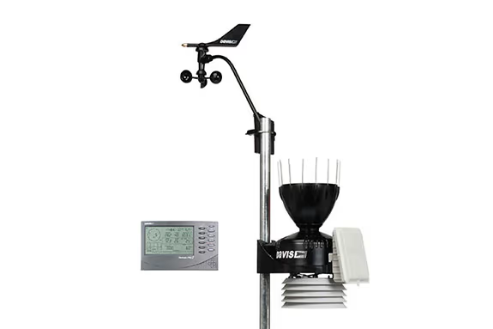What is the function of the anemometer?
Kindly offer a comprehensive and detailed response to the question.

The anemometer is a device mounted on top of the sensor suite, responsible for measuring wind speed. It is an essential component of the weather station, providing critical data for meteorological readings.